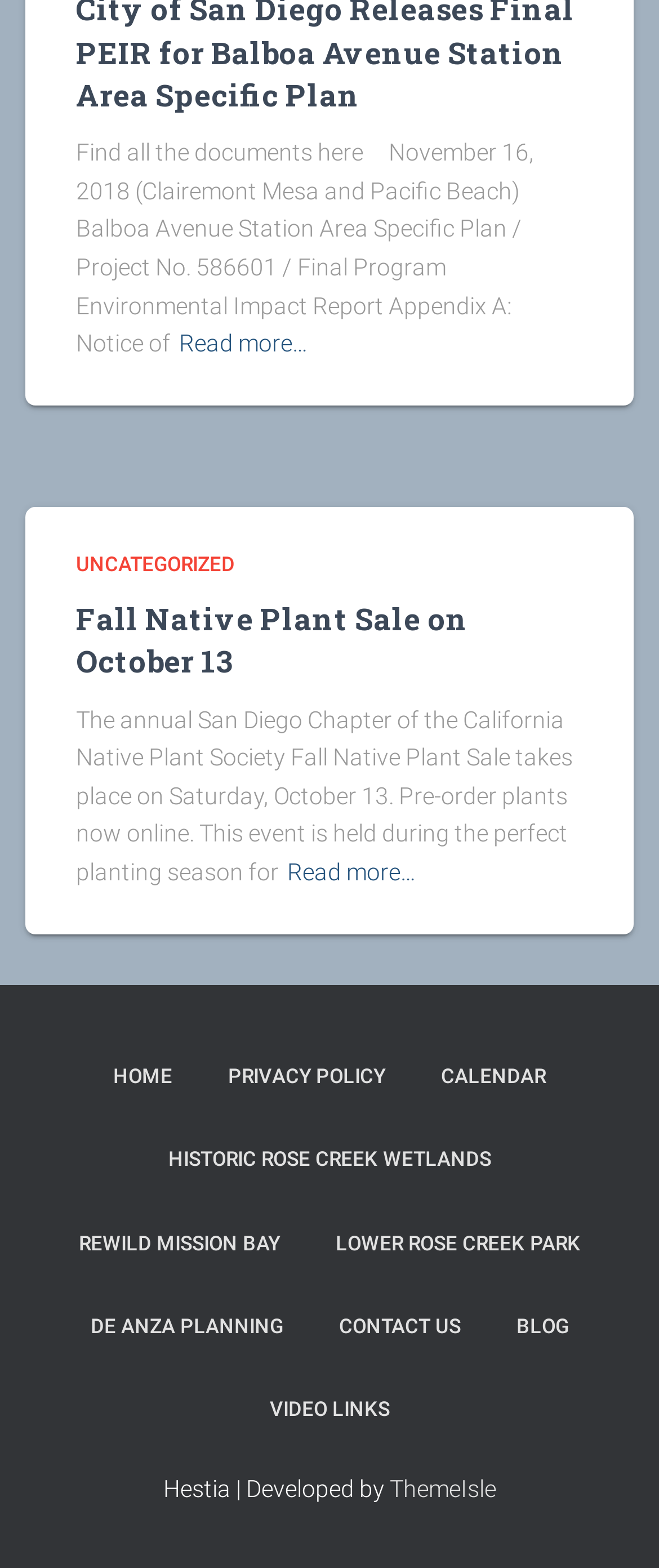Please give the bounding box coordinates of the area that should be clicked to fulfill the following instruction: "Learn more about Fall Native Plant Sale on October 13". The coordinates should be in the format of four float numbers from 0 to 1, i.e., [left, top, right, bottom].

[0.115, 0.382, 0.71, 0.435]